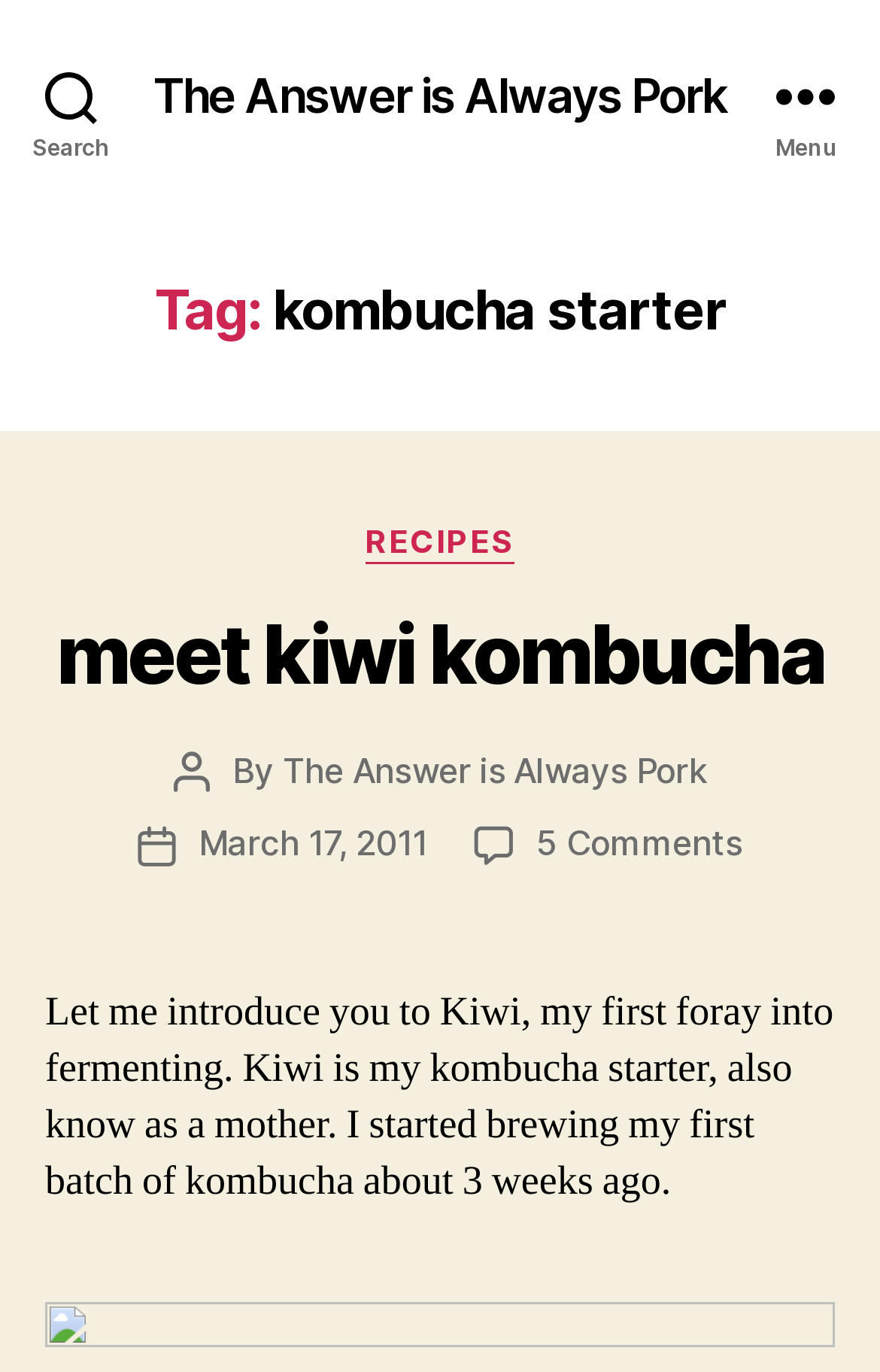Respond with a single word or phrase to the following question:
What is the category of the post?

RECIPES